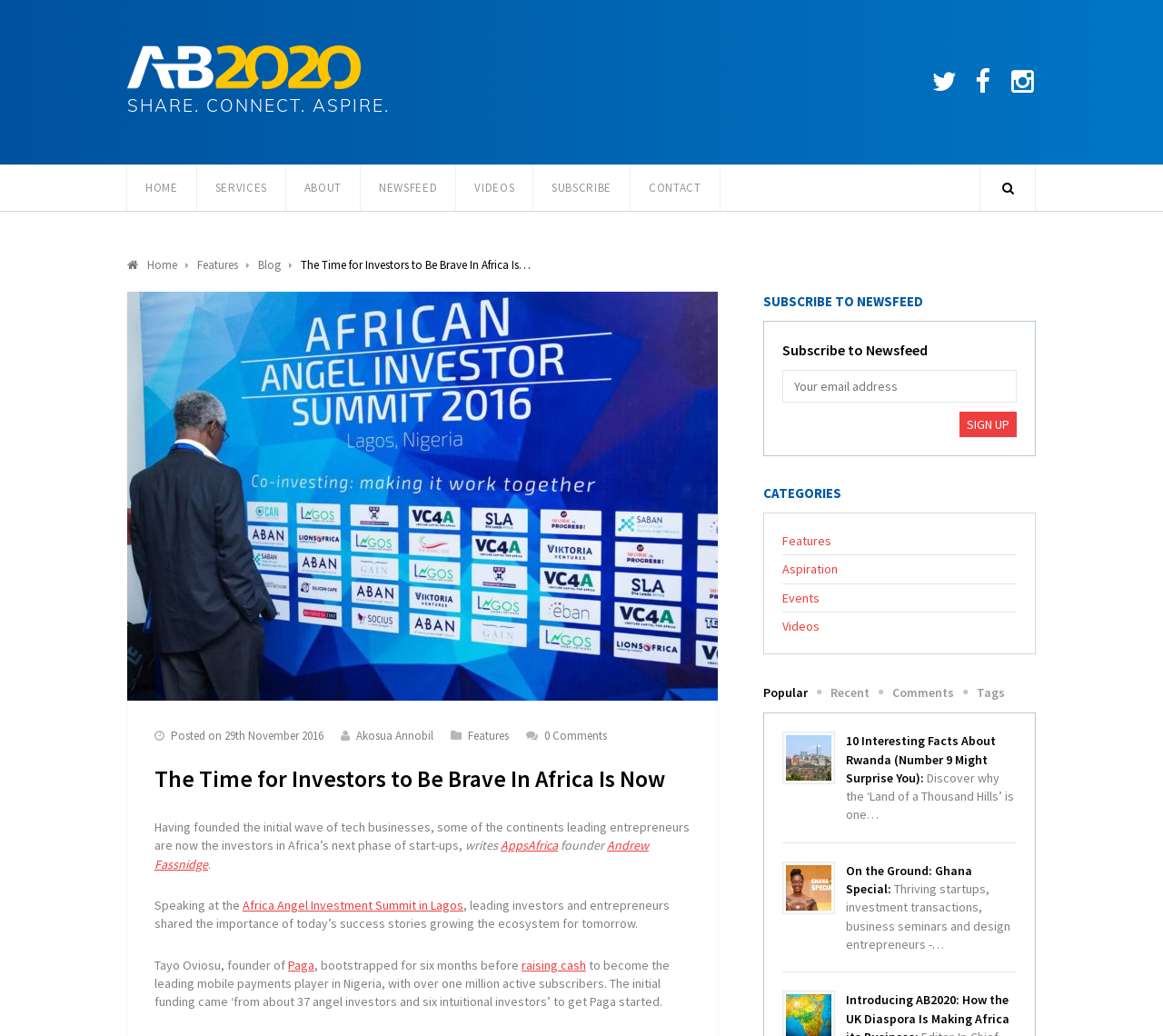Please find the bounding box coordinates of the element that needs to be clicked to perform the following instruction: "Subscribe to Newsfeed". The bounding box coordinates should be four float numbers between 0 and 1, represented as [left, top, right, bottom].

[0.825, 0.398, 0.874, 0.422]